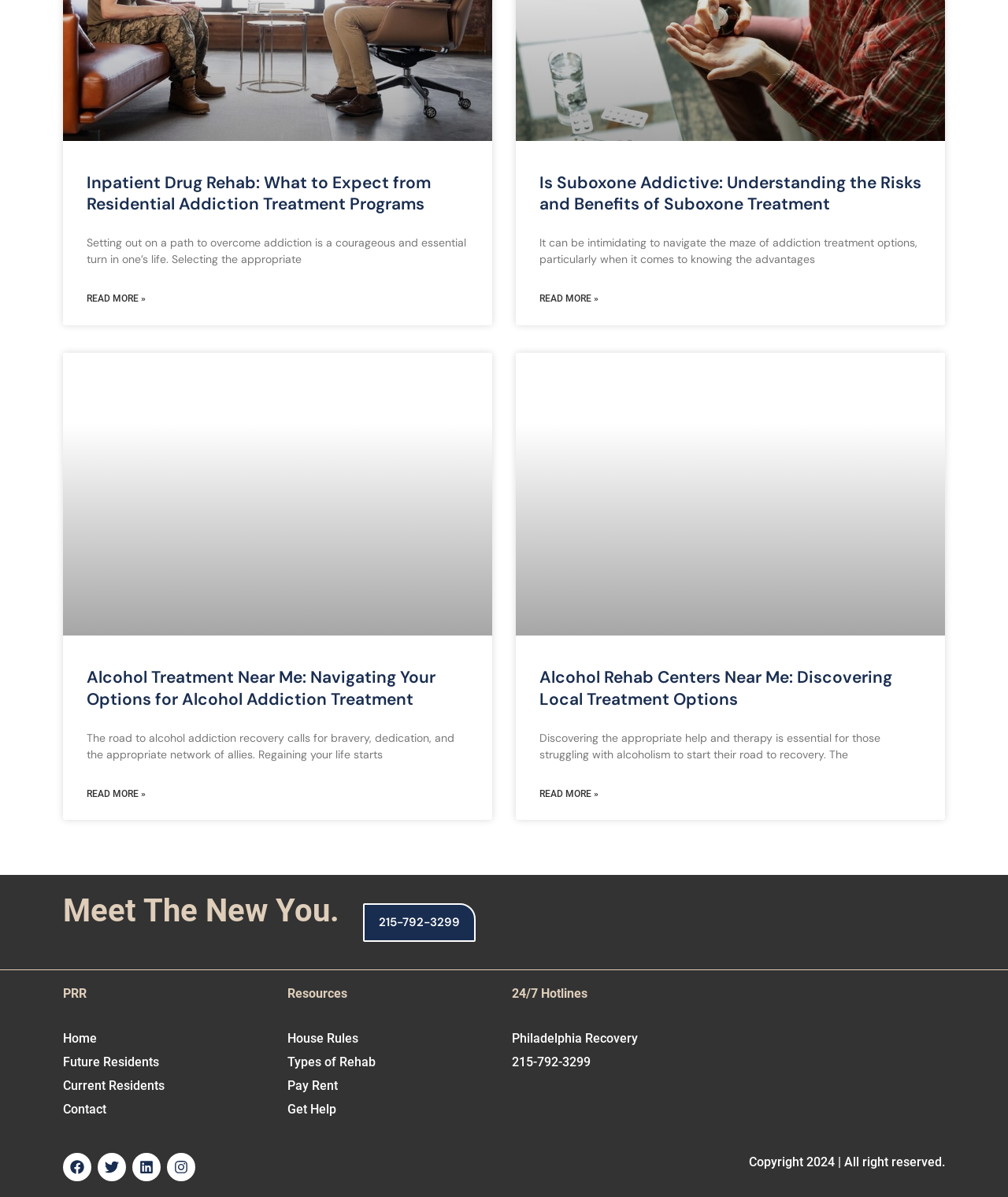Please find the bounding box coordinates of the section that needs to be clicked to achieve this instruction: "Call the hotline 215-792-3299".

[0.36, 0.754, 0.472, 0.787]